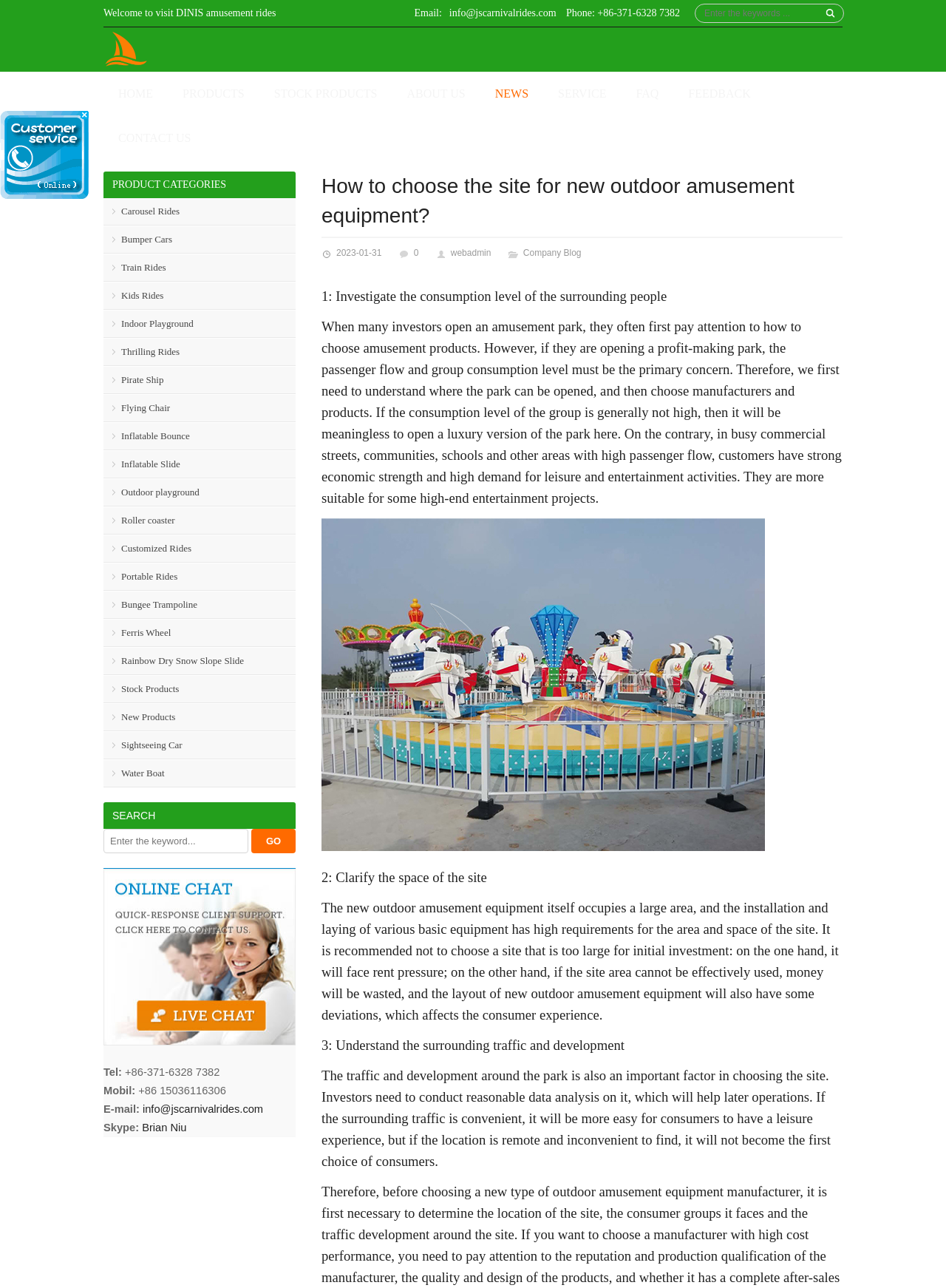Locate the bounding box coordinates of the element I should click to achieve the following instruction: "Enter email address".

[0.467, 0.006, 0.596, 0.014]